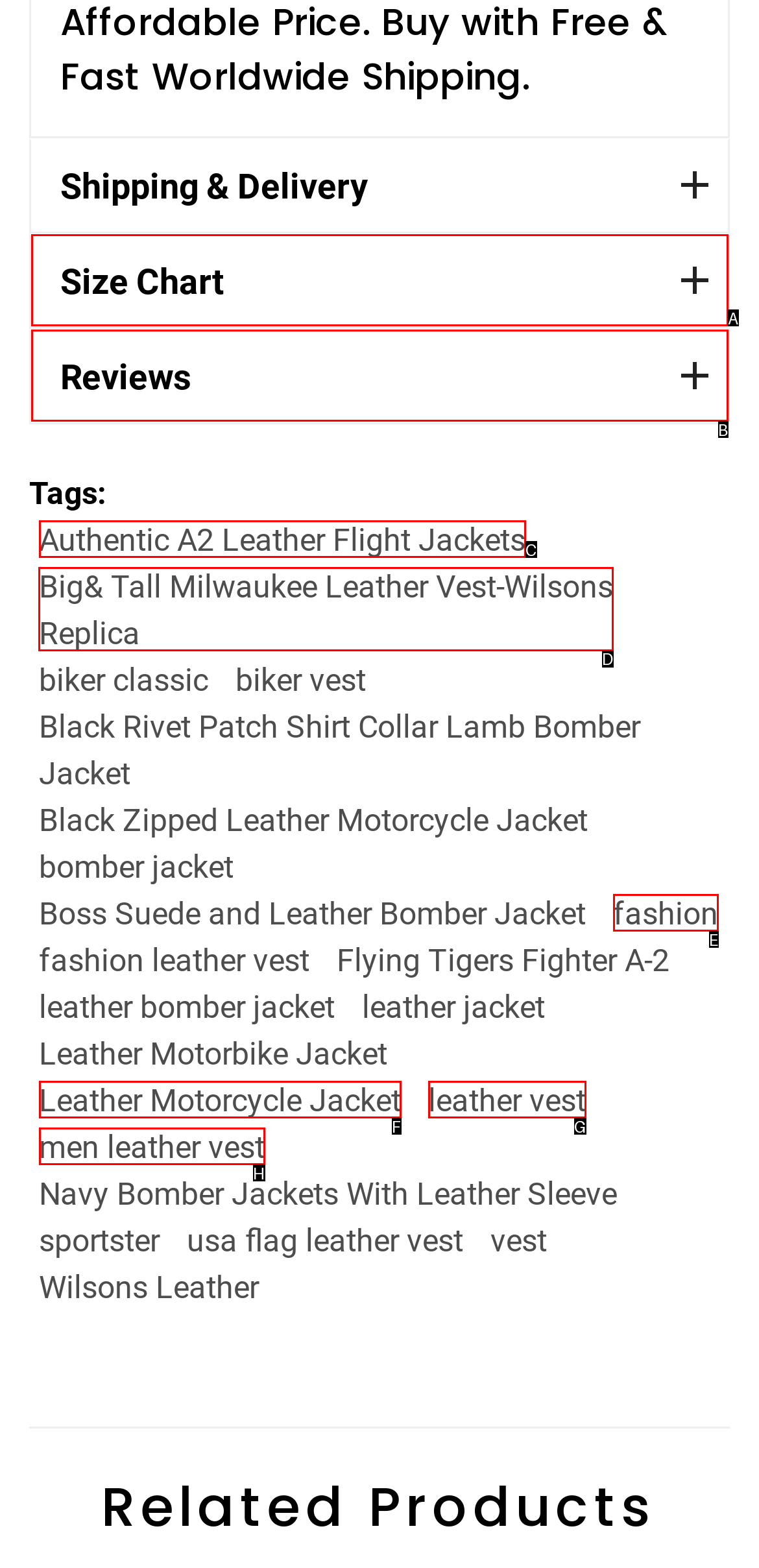Please identify the correct UI element to click for the task: Learn about Big & Tall Milwaukee Leather Vest-Wilsons Replica Respond with the letter of the appropriate option.

D